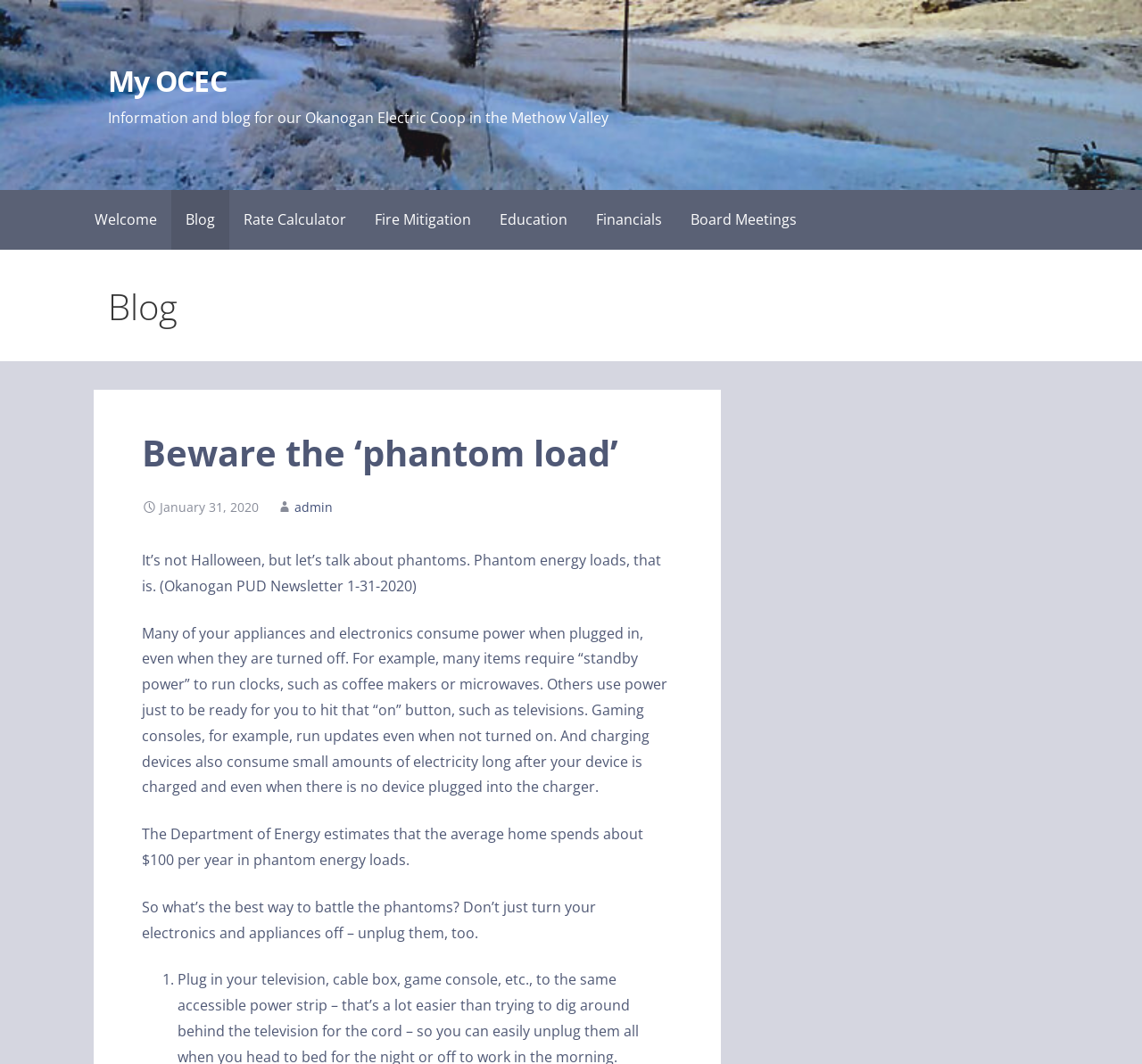What is the name of the electric coop in the Methow Valley?
Refer to the image and give a detailed response to the question.

From the static text 'Information and blog for our Okanogan Electric Coop in the Methow Valley' at the top of the webpage, we can infer that the electric coop being referred to is the Okanogan Electric Coop.